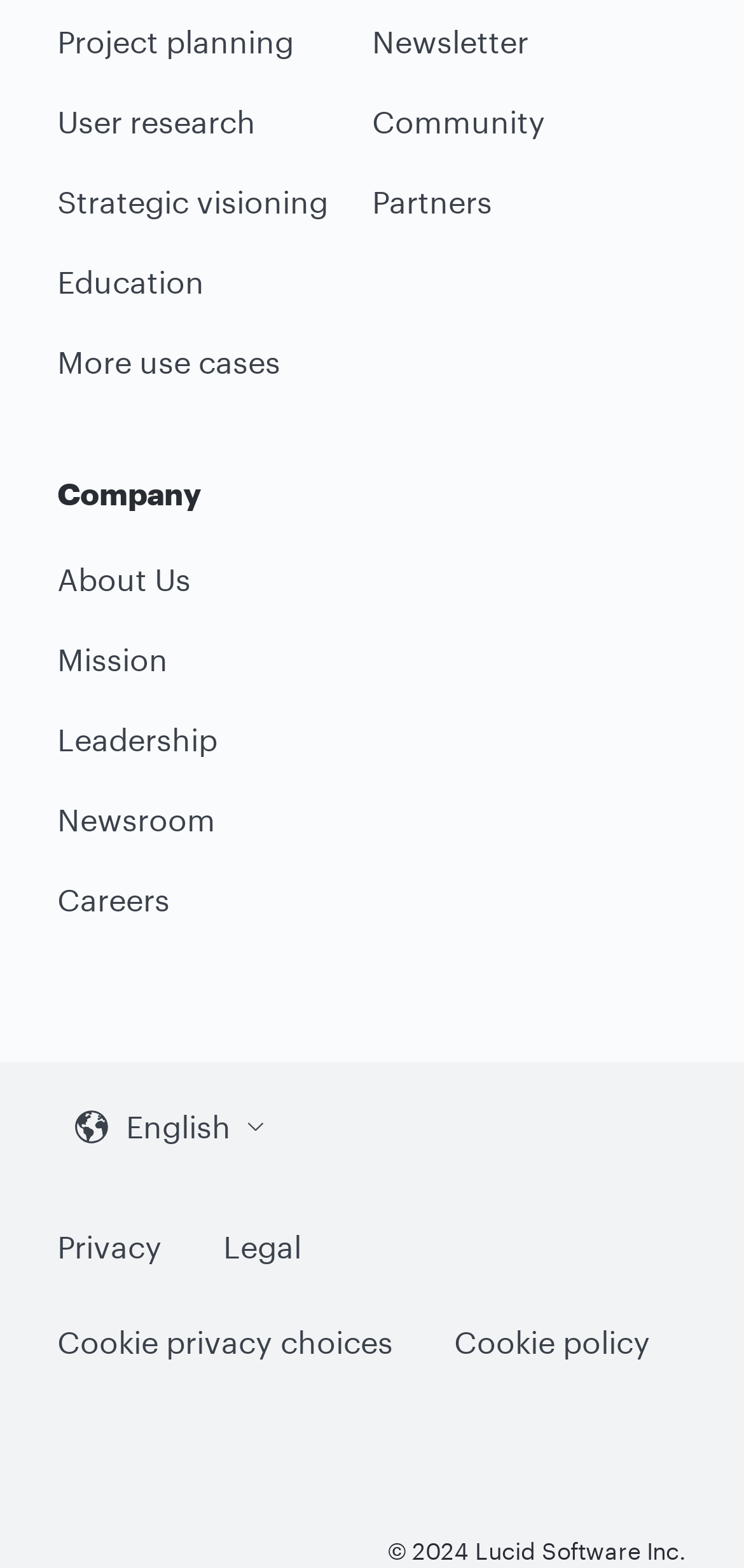What is the copyright year?
Provide a detailed and well-explained answer to the question.

I found a copyright symbol and the year '2024' at the bottom of the webpage, which suggests that the copyright year is 2024.